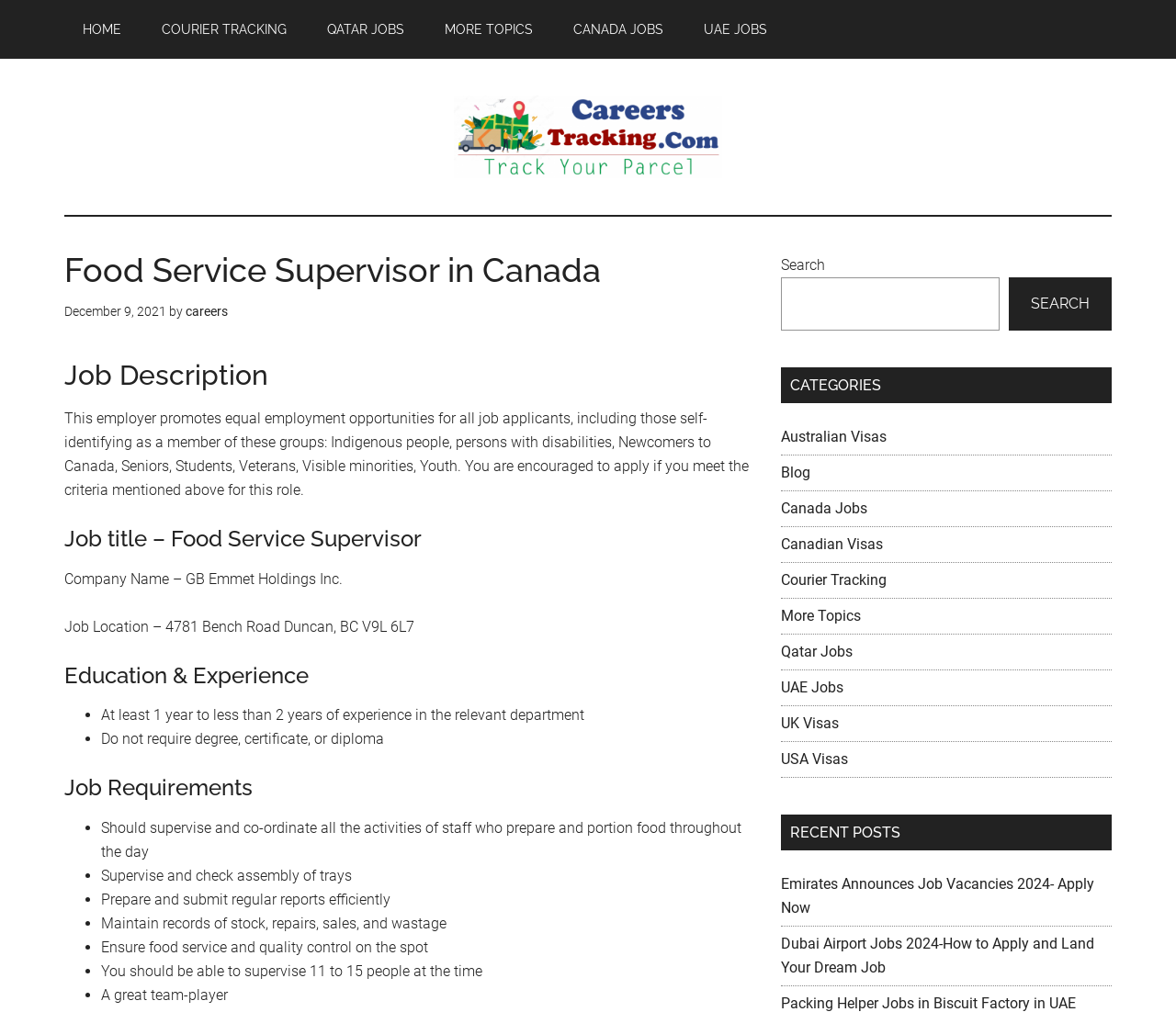What is the job title mentioned in the webpage?
Answer the question with just one word or phrase using the image.

Food Service Supervisor